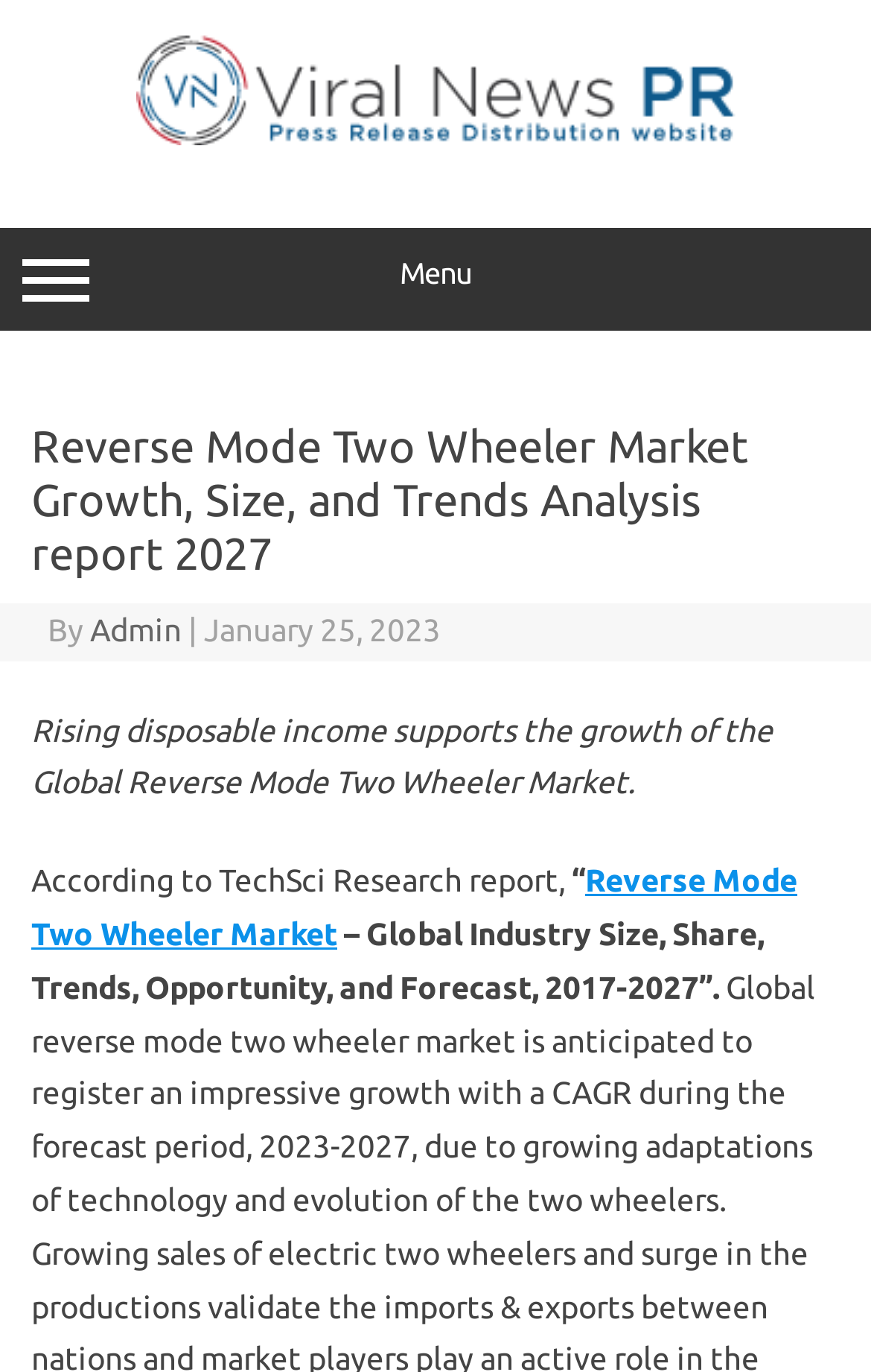Identify the bounding box of the UI element that matches this description: "Reverse Mode Two Wheeler Market".

[0.036, 0.629, 0.915, 0.694]